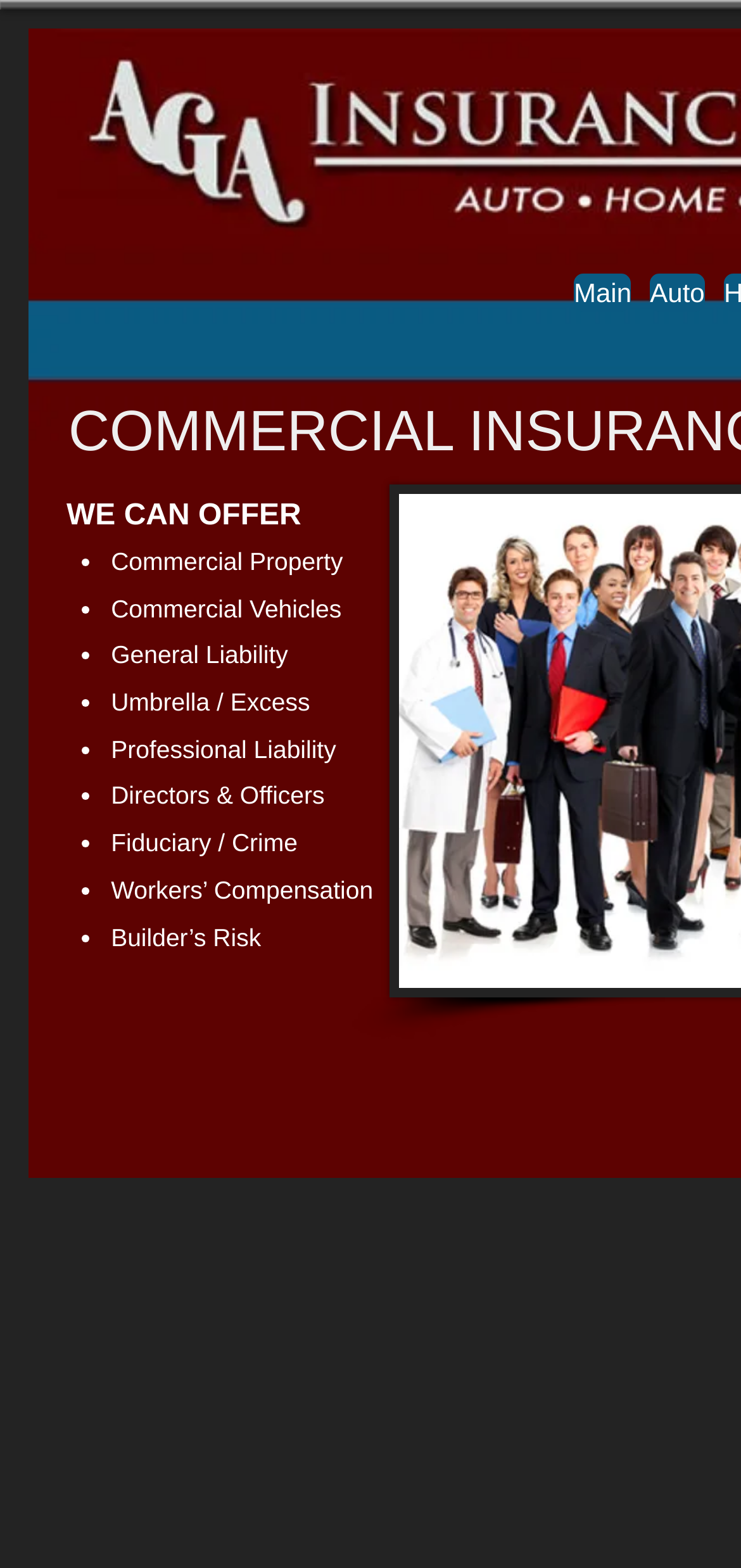Find the bounding box coordinates for the area that should be clicked to accomplish the instruction: "visit Auto".

[0.877, 0.174, 0.951, 0.199]